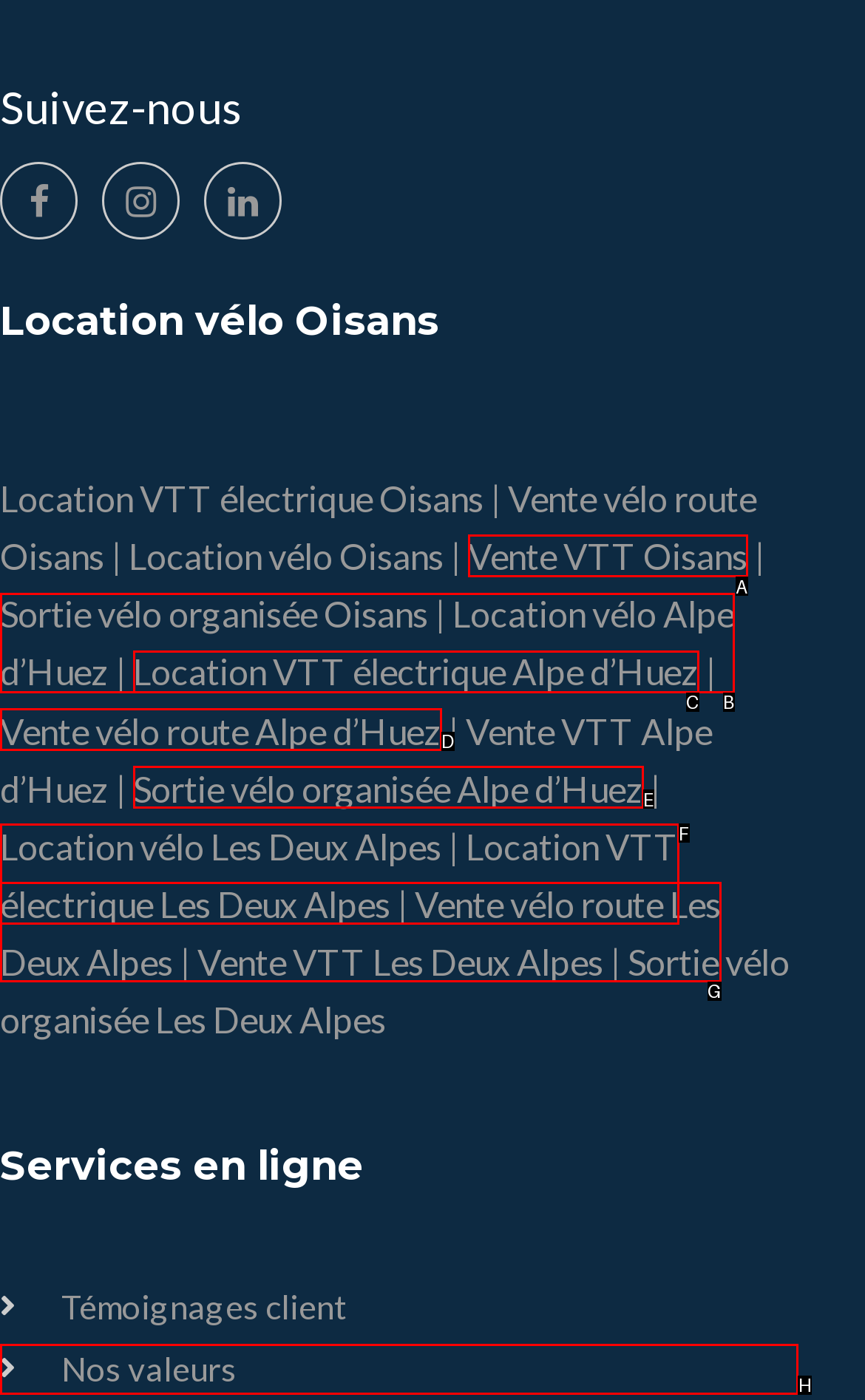Select the right option to accomplish this task: Learn about Nos valeurs. Reply with the letter corresponding to the correct UI element.

H